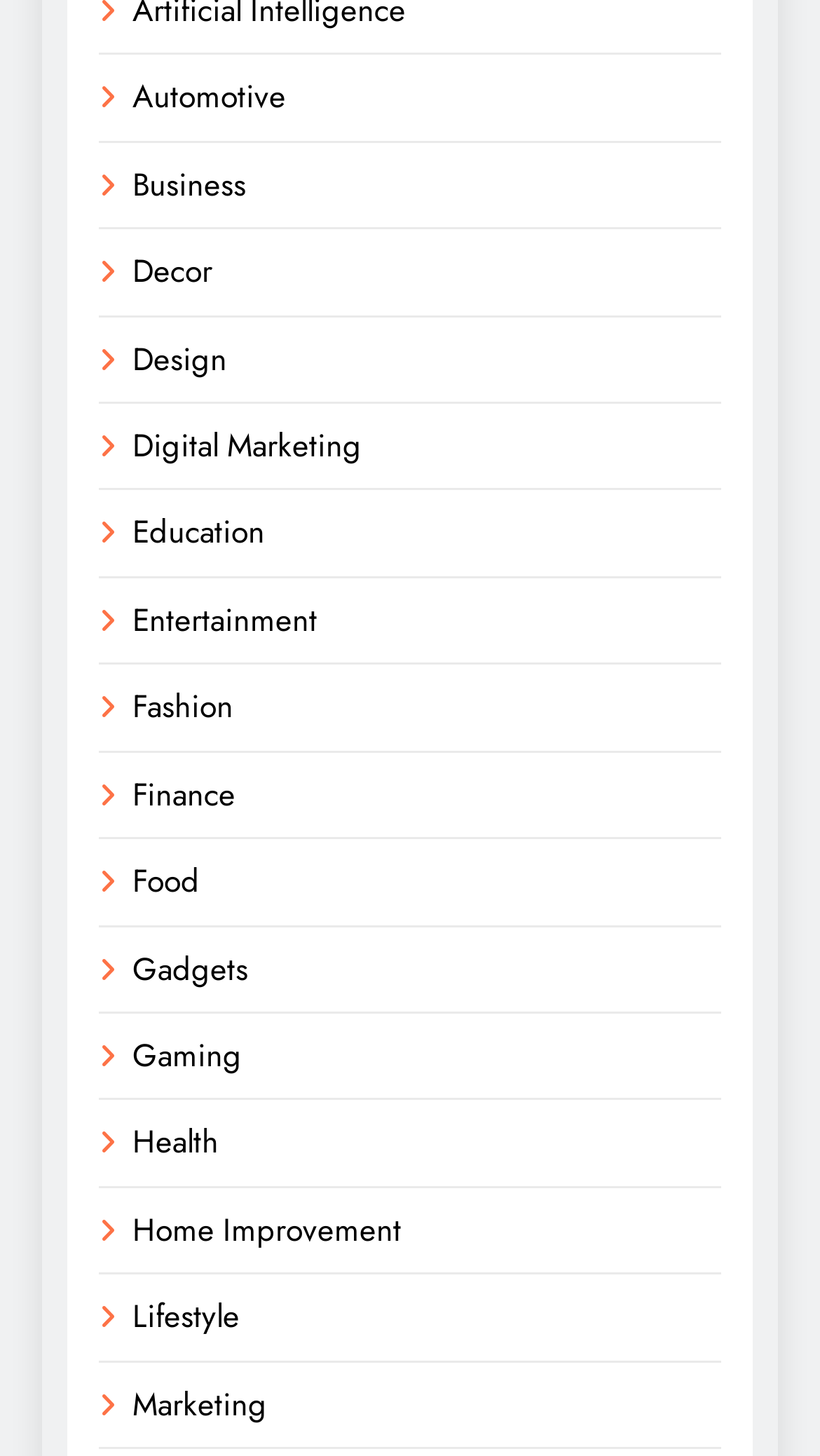Bounding box coordinates should be provided in the format (top-left x, top-left y, bottom-right x, bottom-right y) with all values between 0 and 1. Identify the bounding box for this UI element: Finance

[0.162, 0.53, 0.287, 0.561]